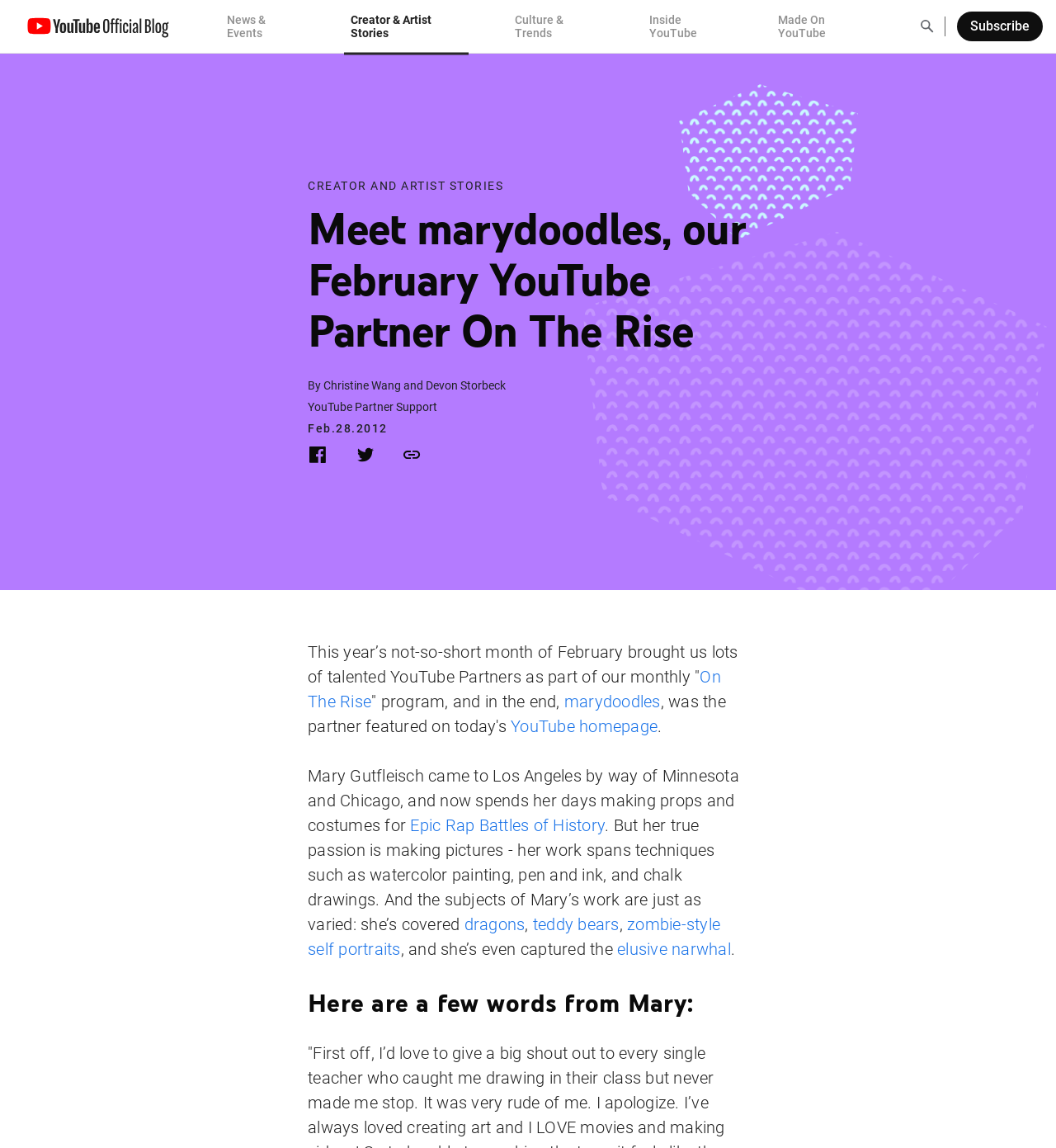Find the bounding box coordinates for the area that should be clicked to accomplish the instruction: "Read more about marydoodles".

[0.534, 0.602, 0.625, 0.62]